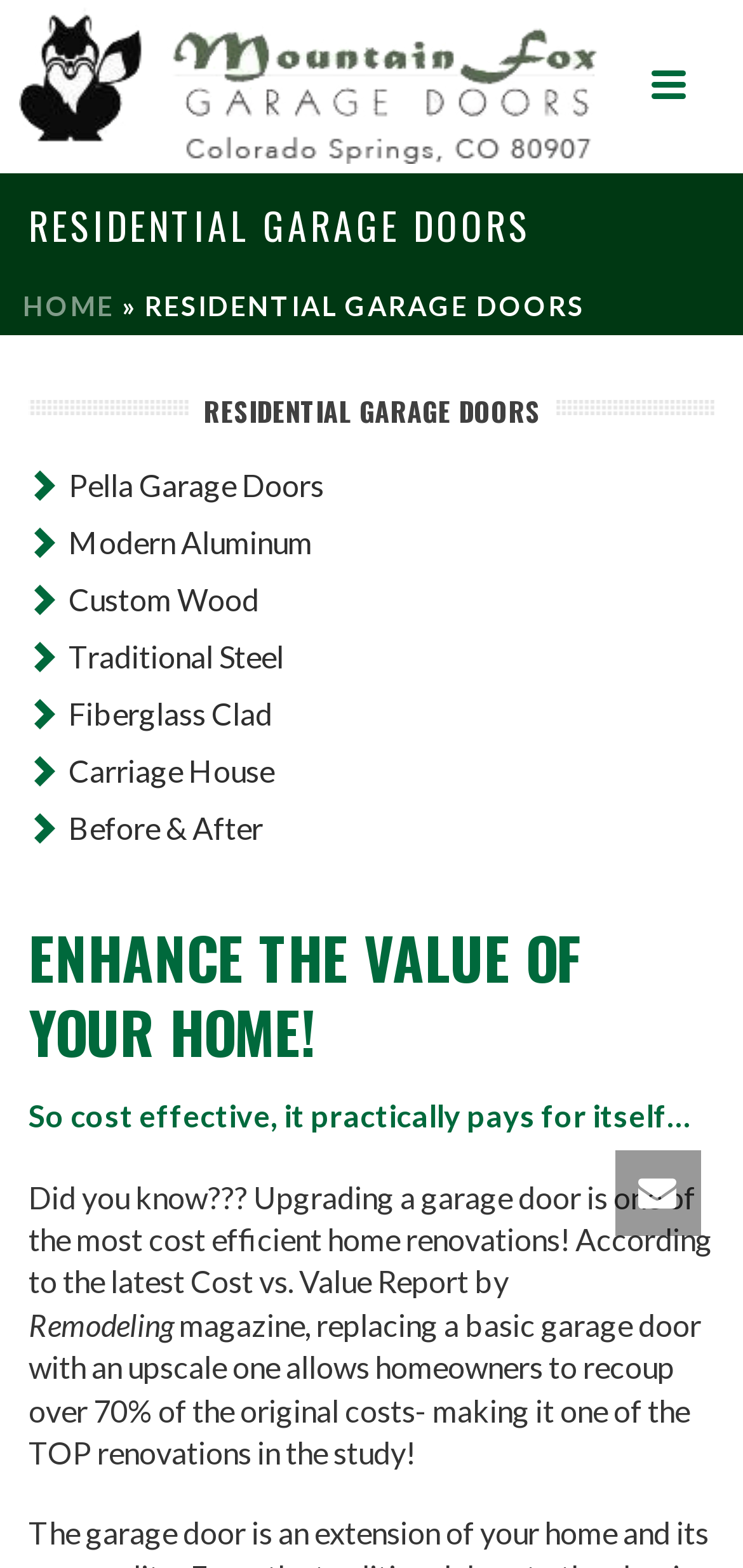Please find the bounding box coordinates of the clickable region needed to complete the following instruction: "View 'Before & After'". The bounding box coordinates must consist of four float numbers between 0 and 1, i.e., [left, top, right, bottom].

[0.092, 0.516, 0.354, 0.539]